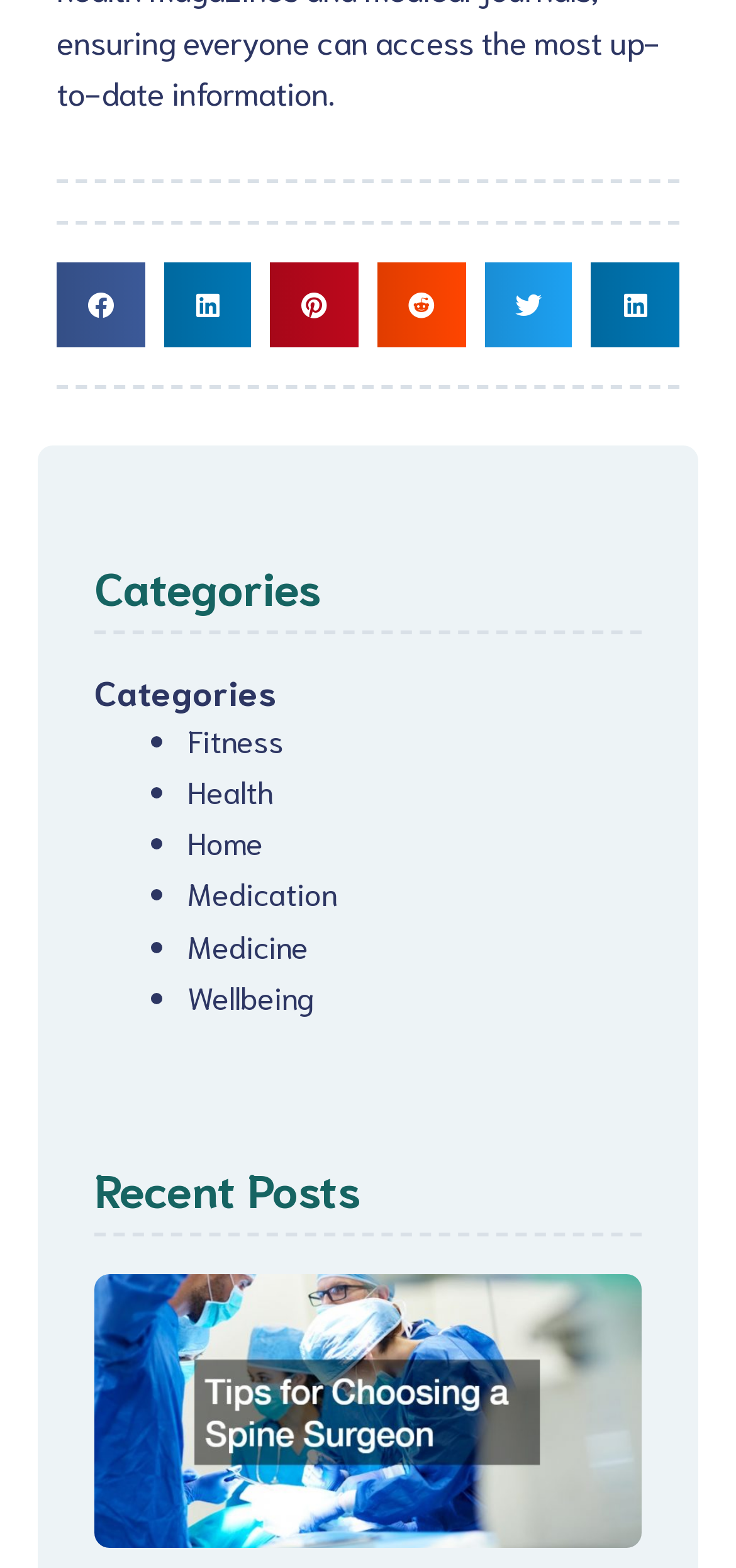What categories are listed on the webpage?
Give a single word or phrase answer based on the content of the image.

Fitness, Health, Home, Medication, Medicine, Wellbeing